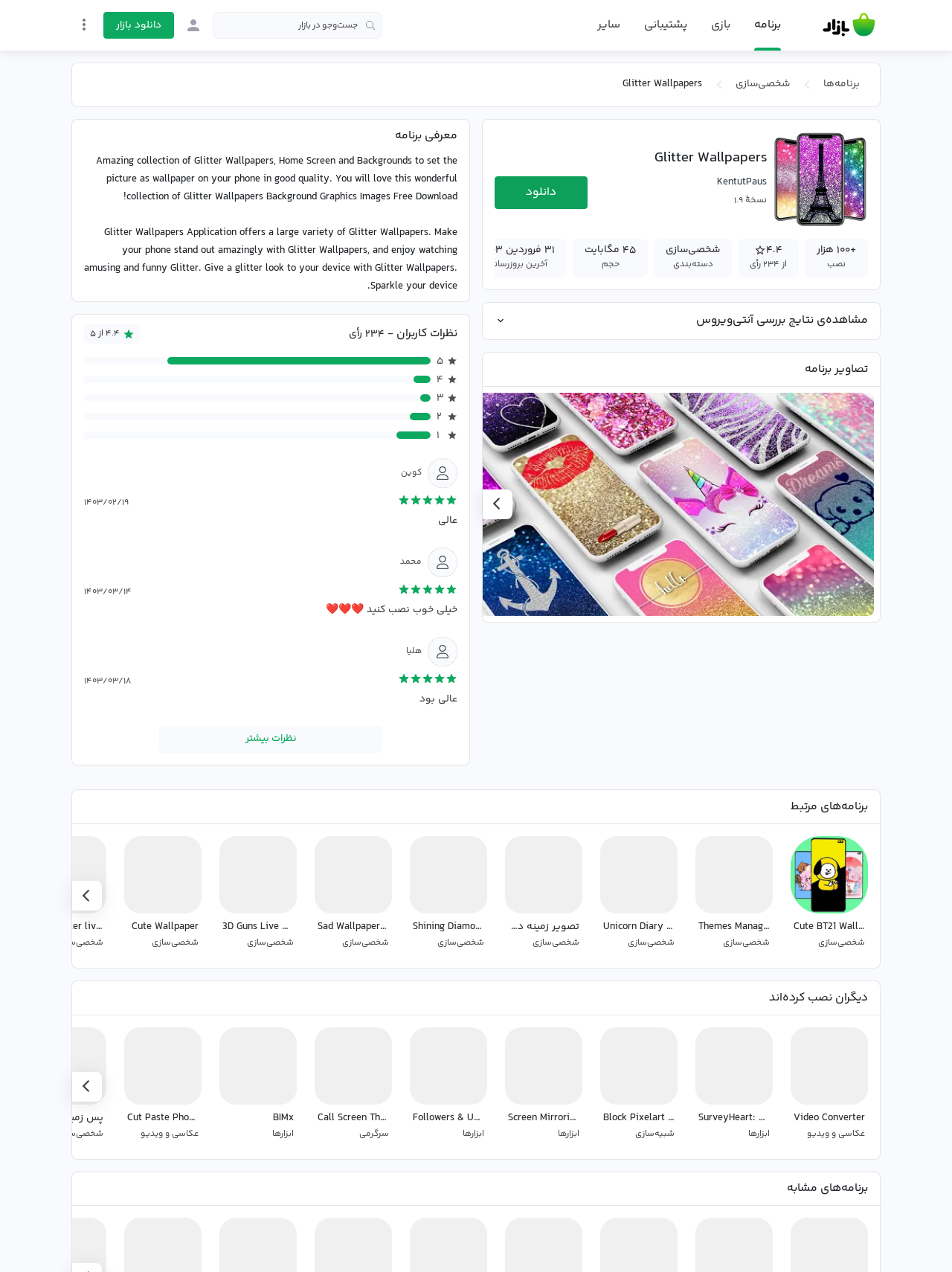Please identify the bounding box coordinates of where to click in order to follow the instruction: "Open settings menu".

[0.074, 0.008, 0.102, 0.03]